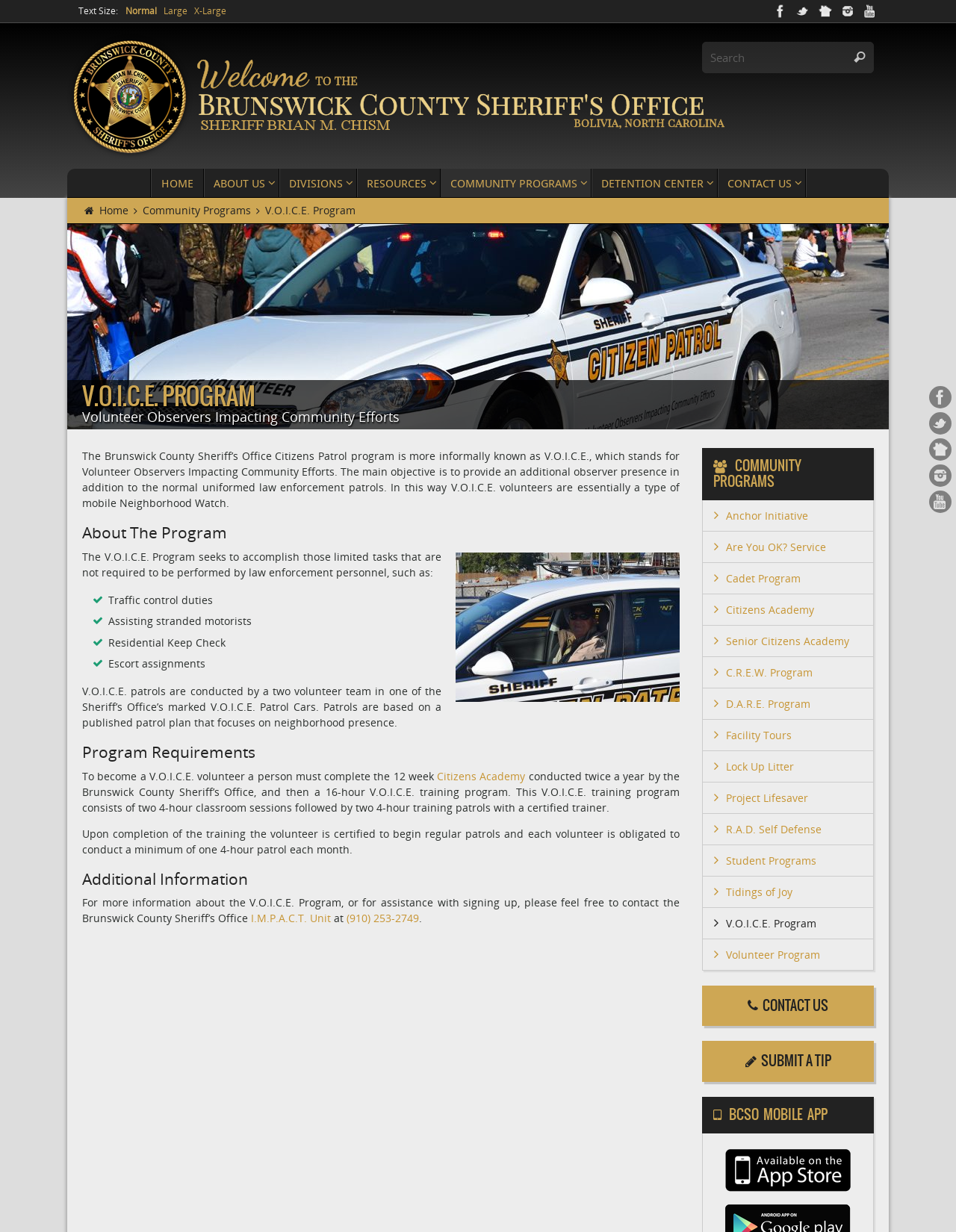Can you specify the bounding box coordinates for the region that should be clicked to fulfill this instruction: "Search for something".

[0.734, 0.034, 0.914, 0.059]